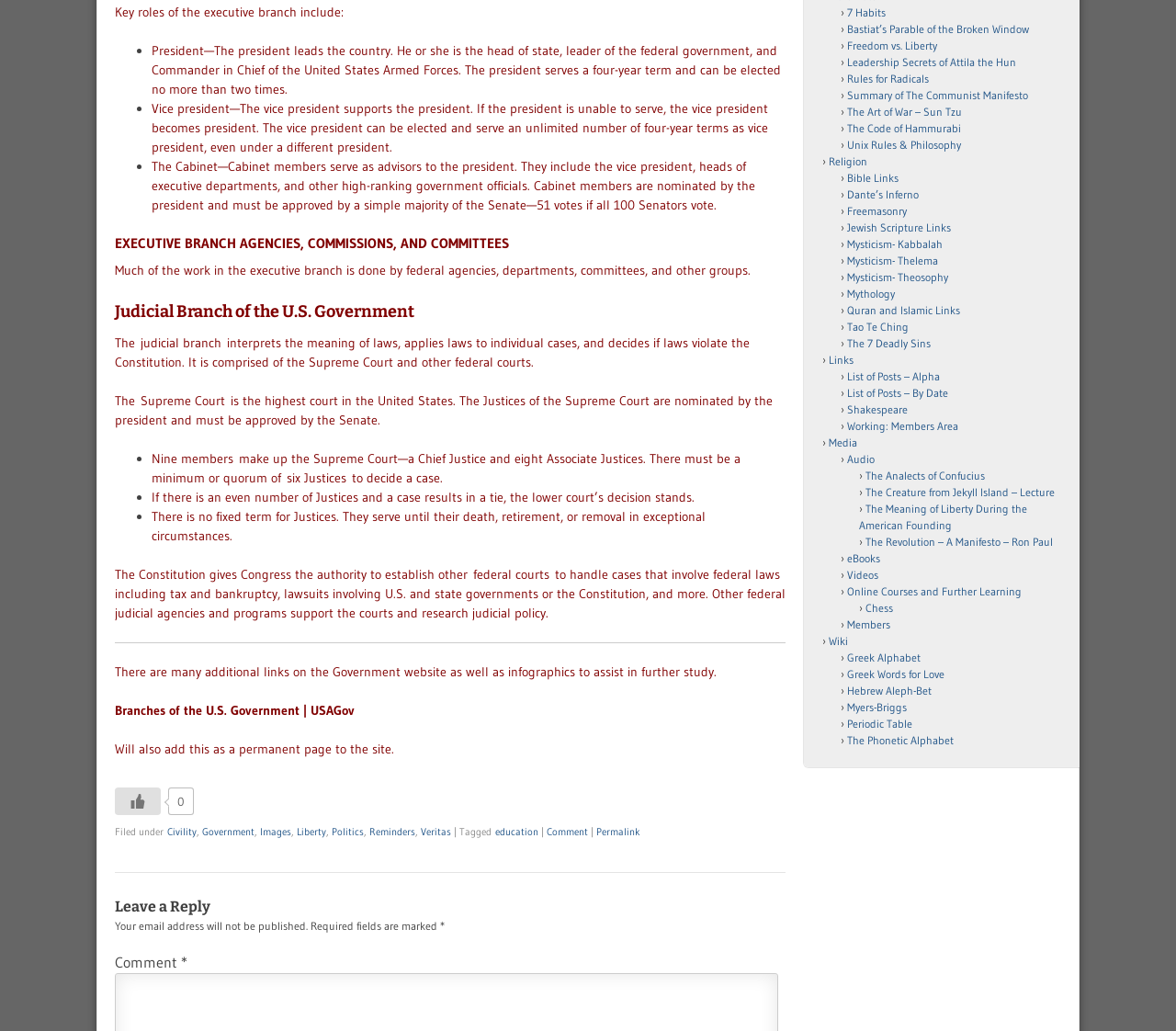Can you specify the bounding box coordinates of the area that needs to be clicked to fulfill the following instruction: "Click the 'President' link"?

[0.129, 0.041, 0.173, 0.057]